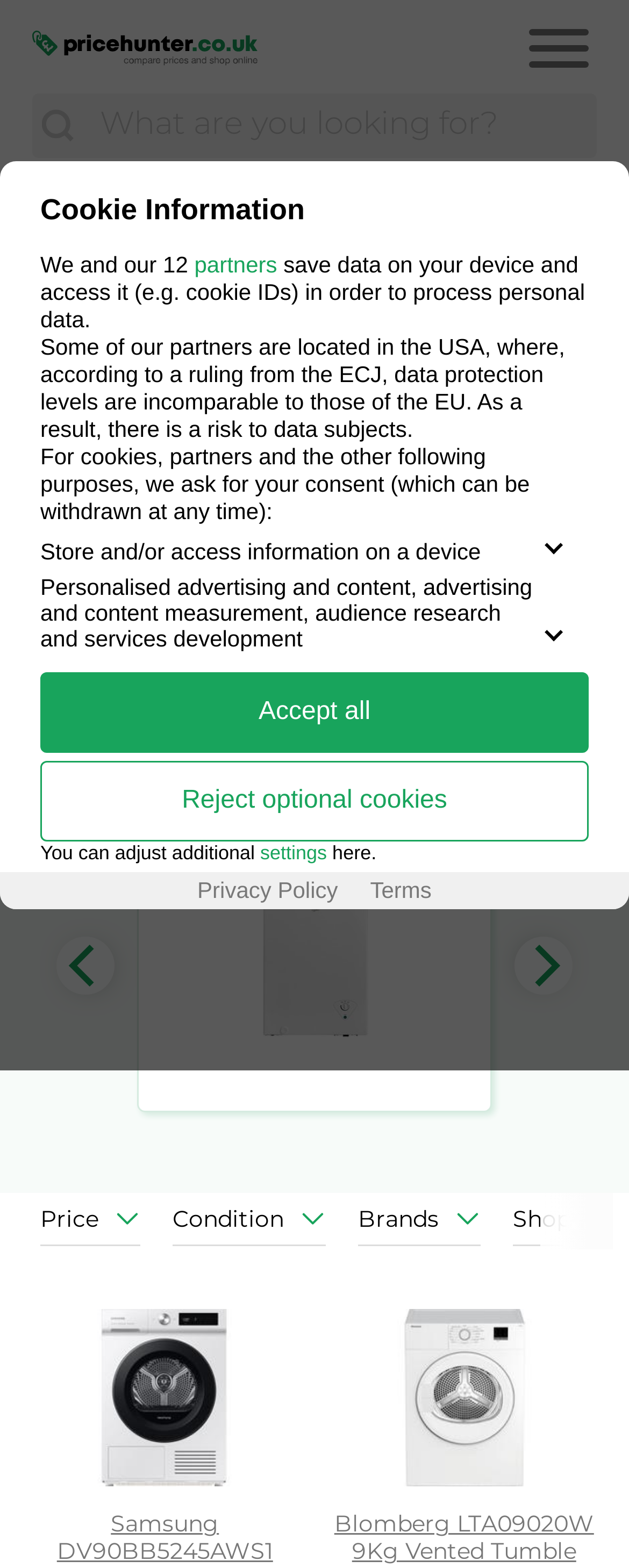Identify the bounding box coordinates of the clickable region required to complete the instruction: "Filter by price". The coordinates should be given as four float numbers within the range of 0 and 1, i.e., [left, top, right, bottom].

[0.064, 0.768, 0.156, 0.787]